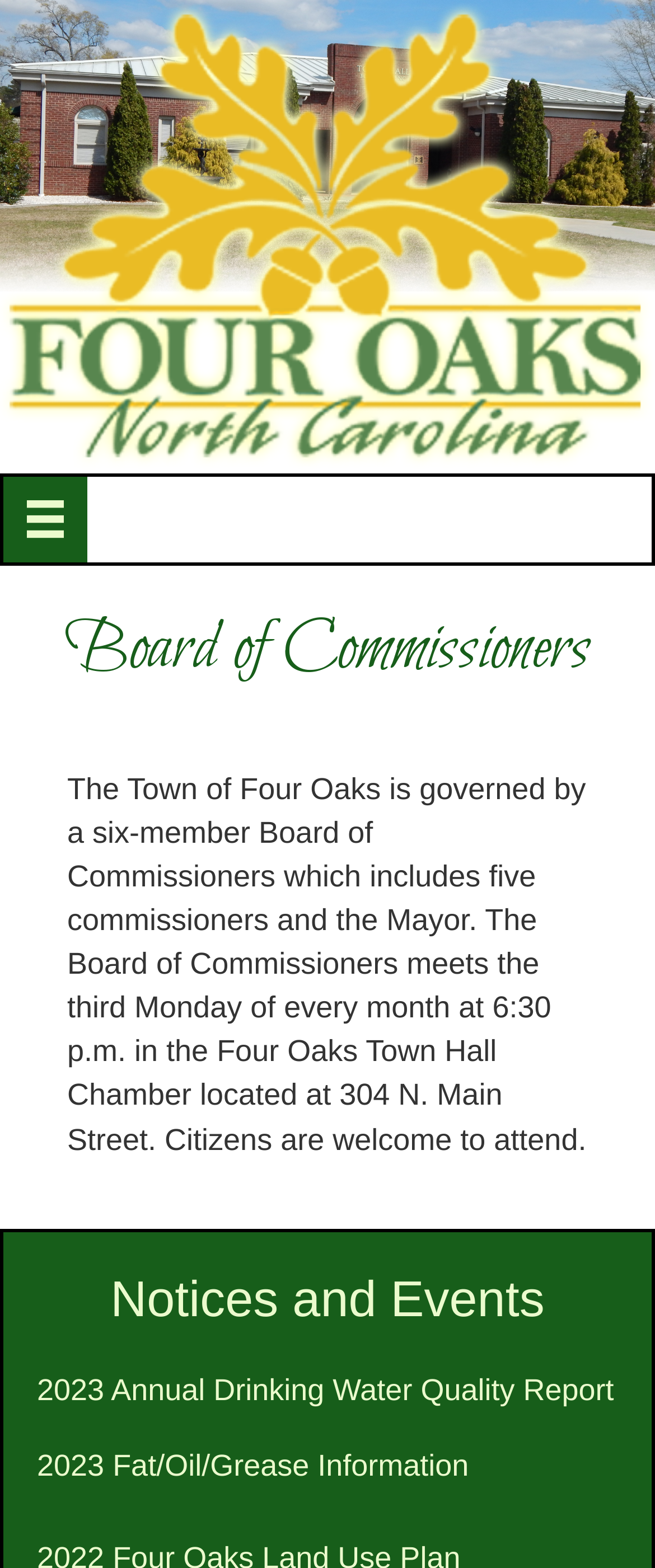What is the governing body of the Town of Four Oaks?
Answer briefly with a single word or phrase based on the image.

Board of Commissioners